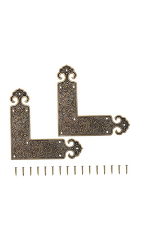Based on the image, give a detailed response to the question: What style are the decorative corner brackets crafted in?

The decorative corner brackets are crafted in a vintage style, which is characterized by intricate patterns and elegant curves at their tops, as described in the caption.